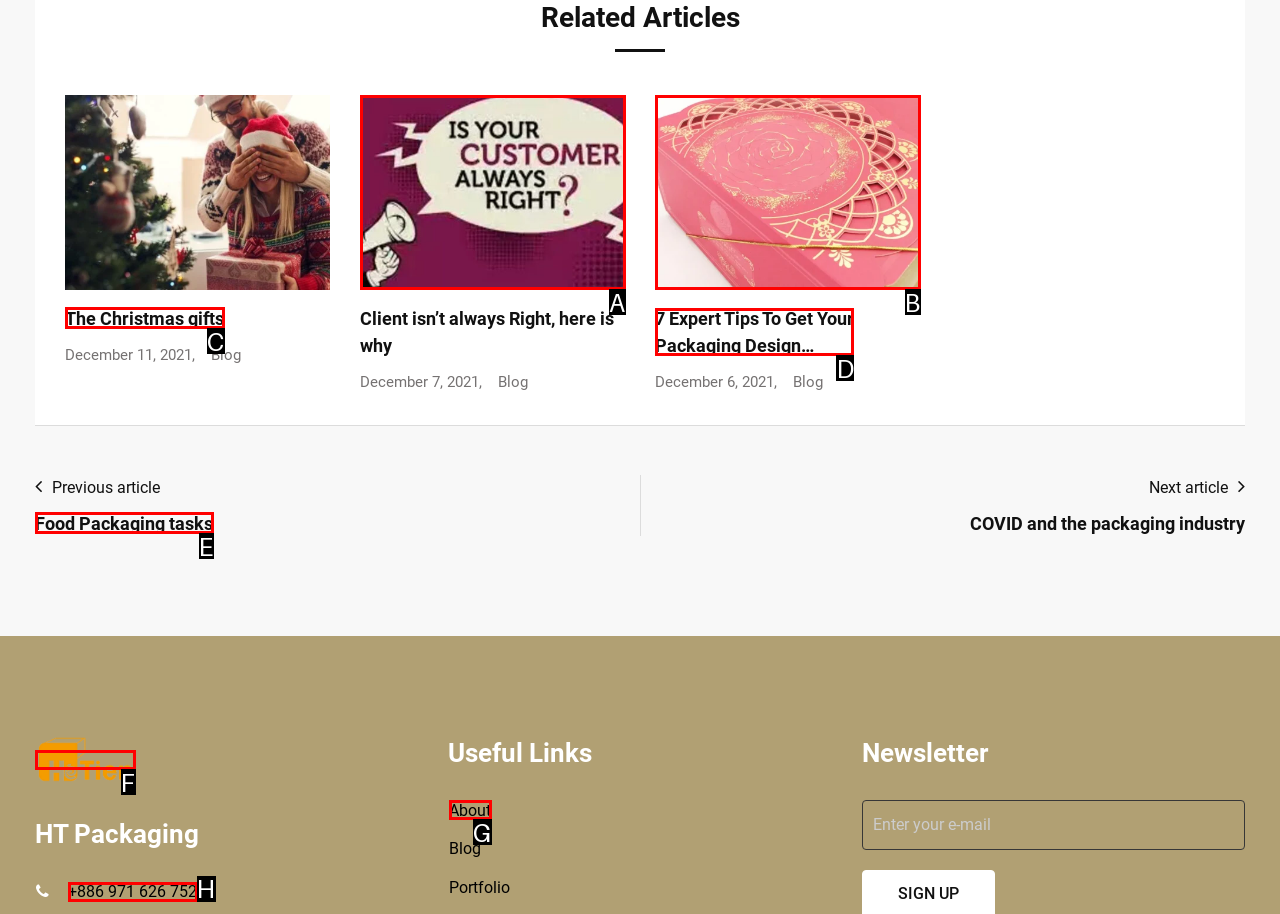Choose the correct UI element to click for this task: View the '7 Expert Tips To Get Your Packaging Design…' article Answer using the letter from the given choices.

D